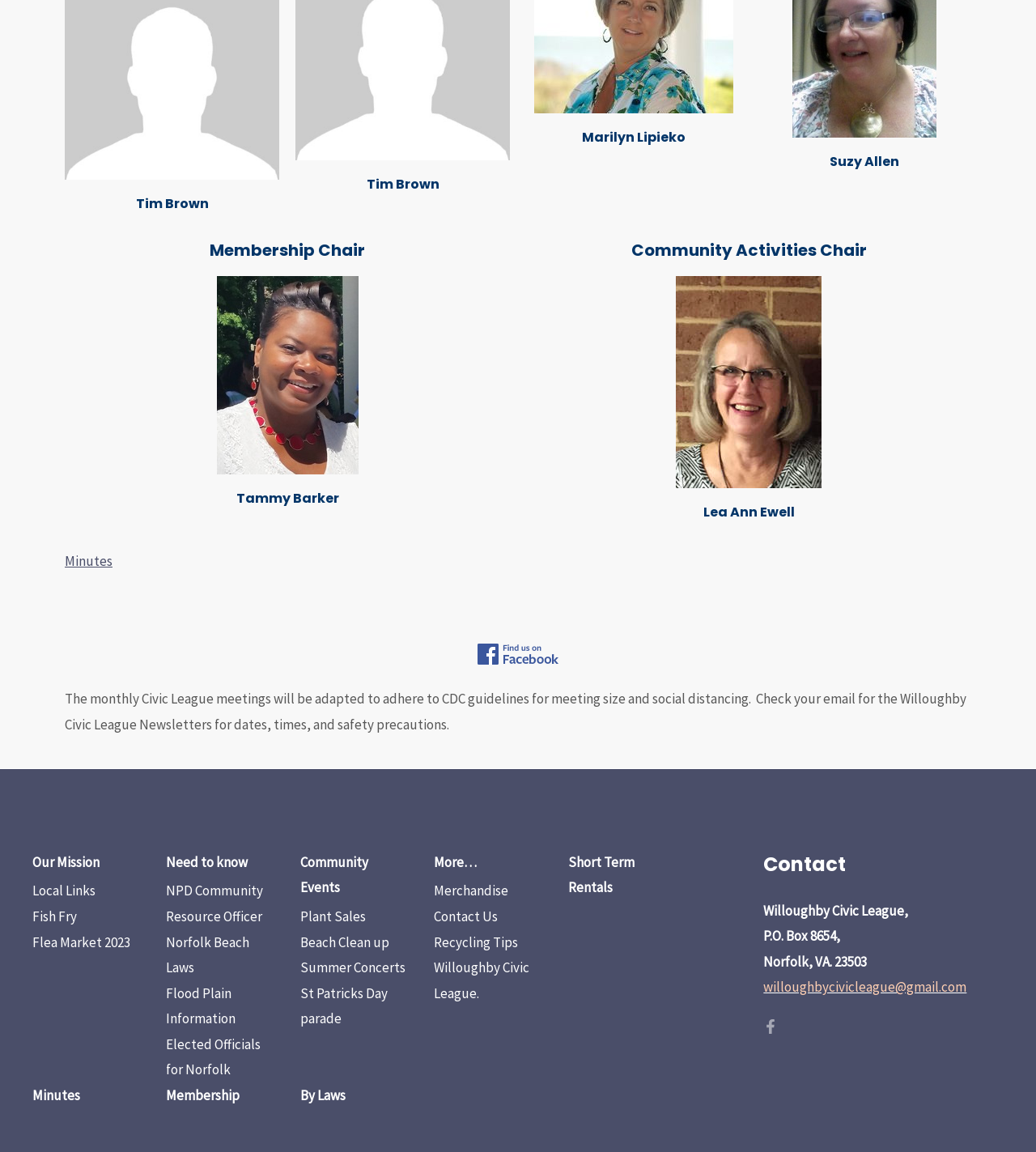Determine the bounding box coordinates of the region to click in order to accomplish the following instruction: "Check the 'Community Activities Chair' details". Provide the coordinates as four float numbers between 0 and 1, specifically [left, top, right, bottom].

[0.508, 0.208, 0.938, 0.225]